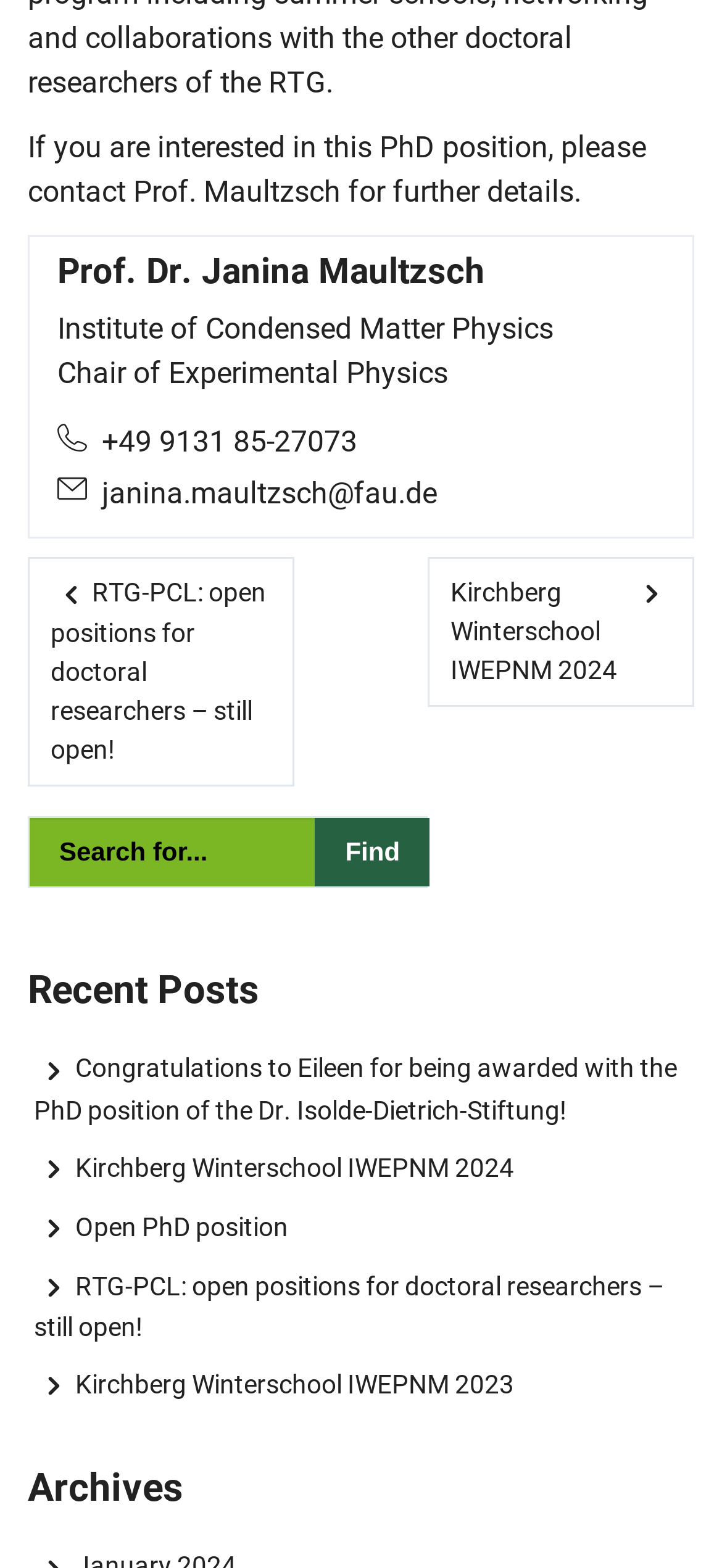Locate the bounding box coordinates of the clickable part needed for the task: "Go to the imprint page".

[0.203, 0.066, 0.326, 0.084]